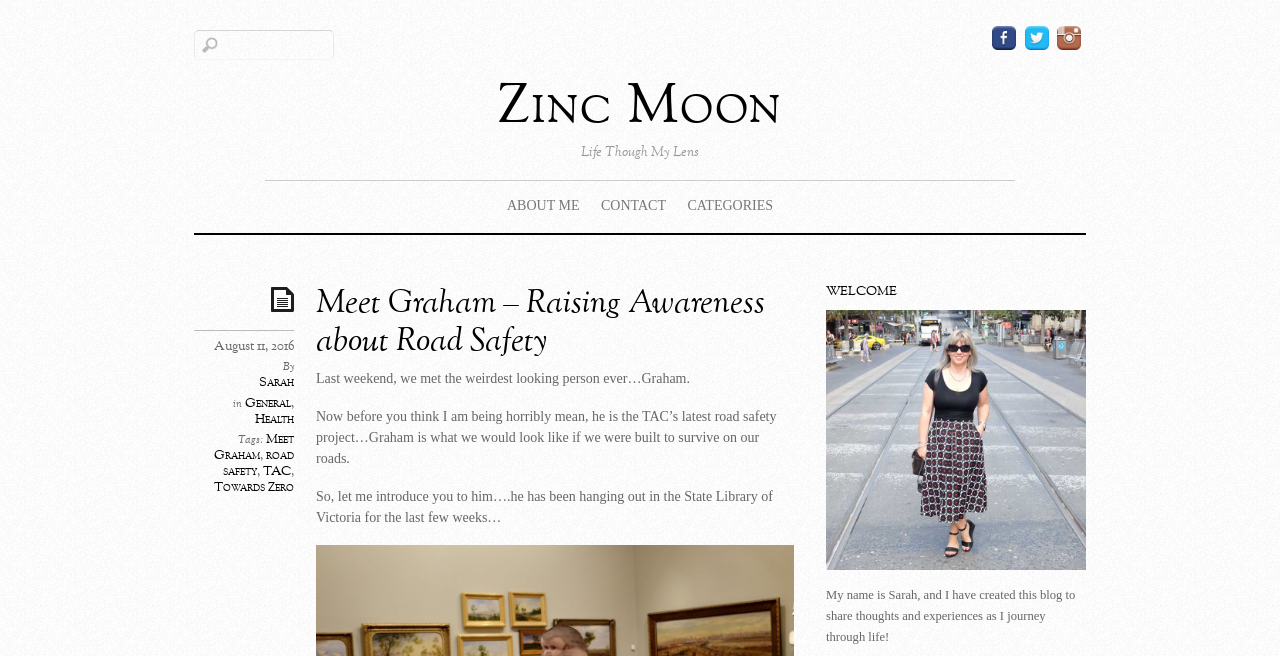Examine the image carefully and respond to the question with a detailed answer: 
How many social media links are there?

I counted the number of social media links by looking at the links with images of Facebook, Twitter, and Instagram, which are located at the top right corner of the webpage.